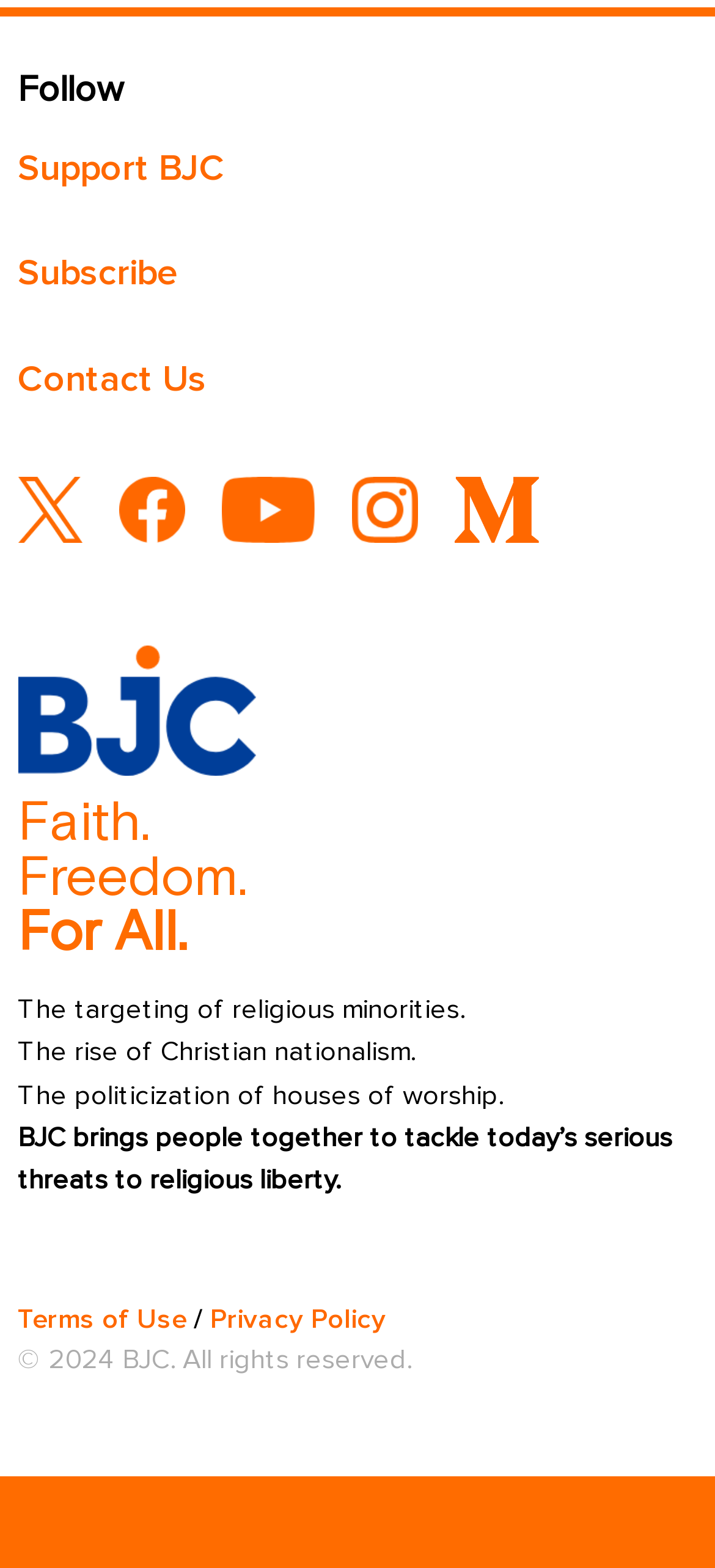Please look at the image and answer the question with a detailed explanation: What is the purpose of BJC according to the webpage?

According to the webpage, BJC brings people together to tackle today’s serious threats to religious liberty, which includes the targeting of religious minorities, the rise of Christian nationalism, and the politicization of houses of worship.